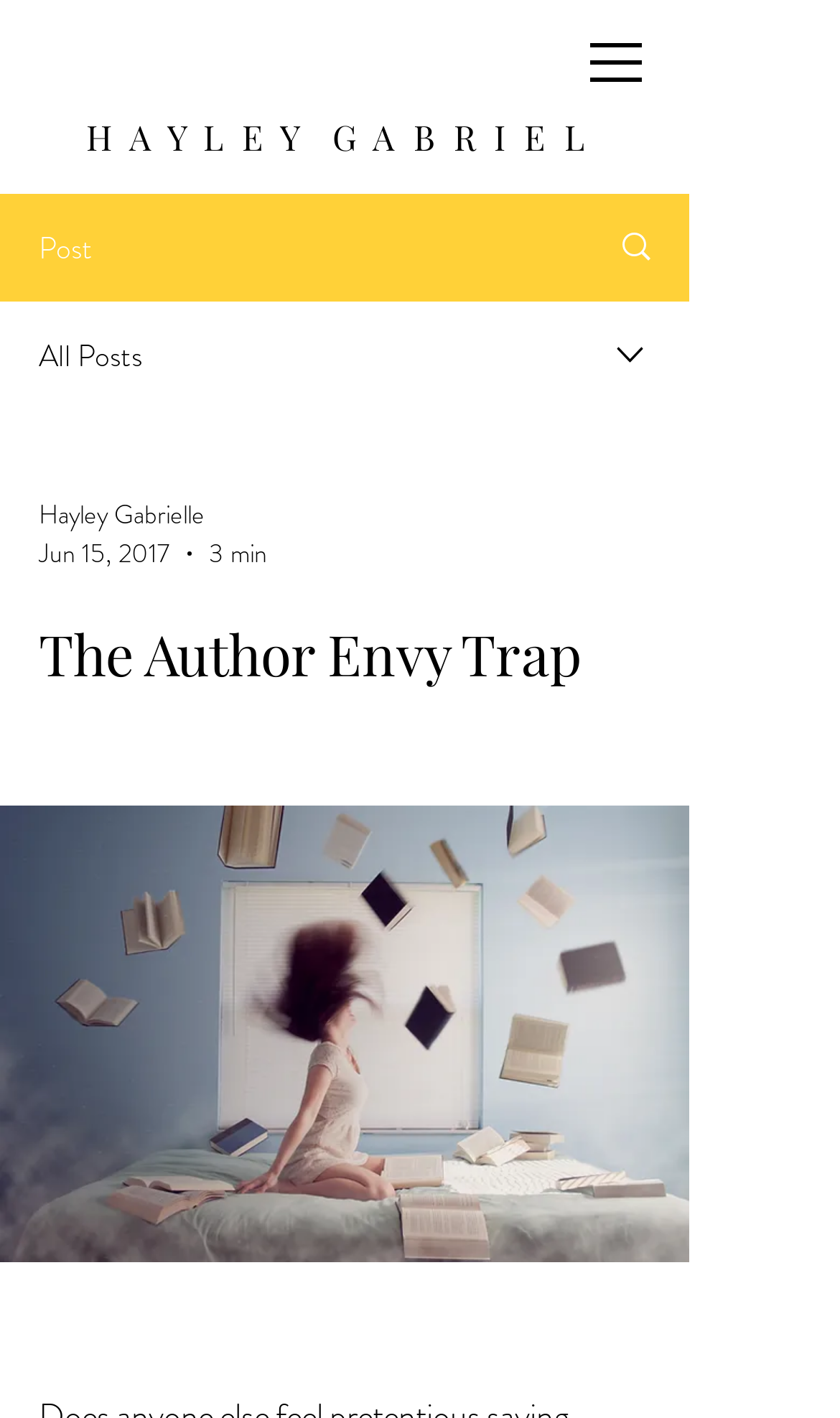Respond to the question below with a single word or phrase:
Is there a menu button?

Yes